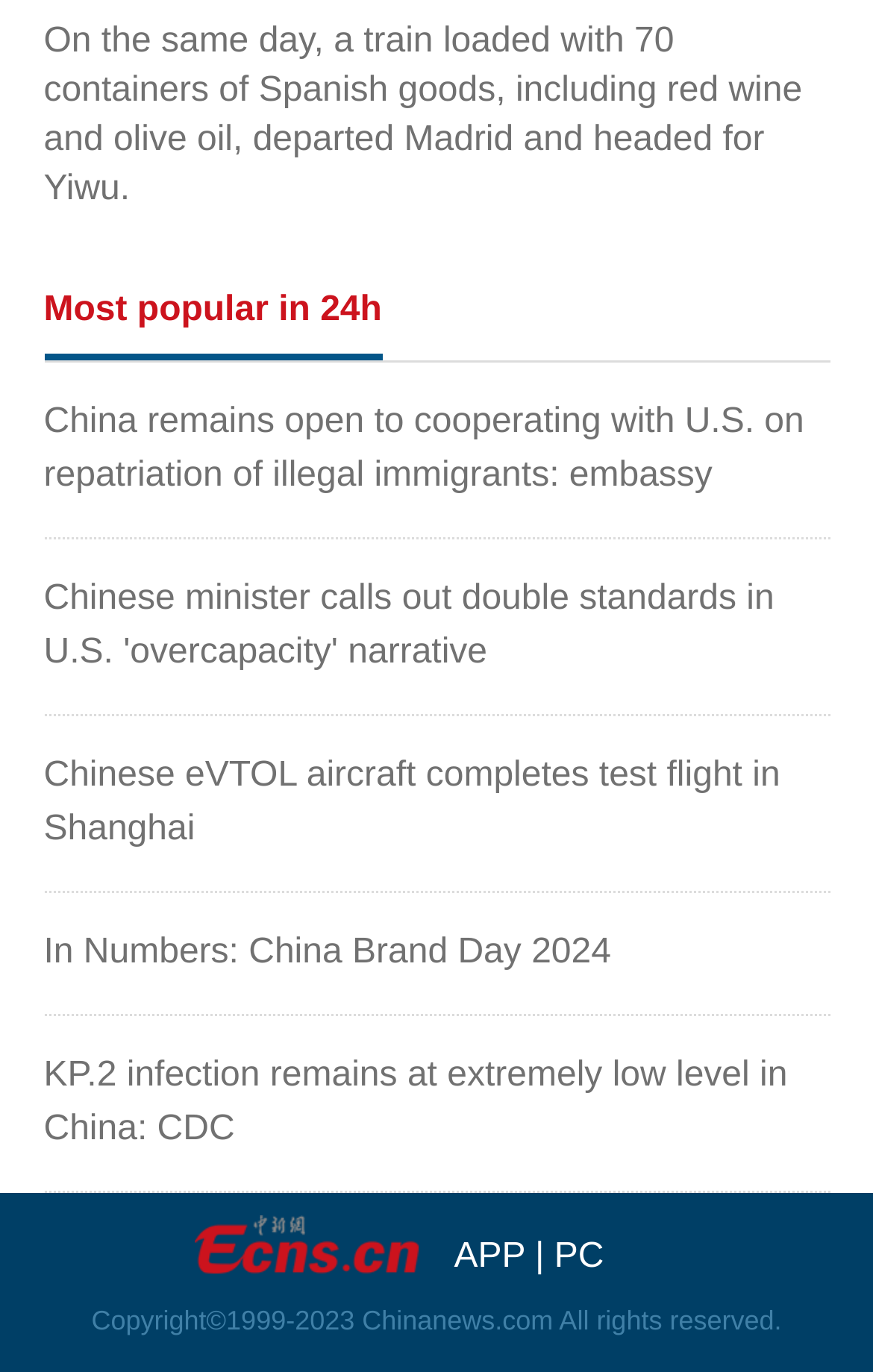From the element description: "APP", extract the bounding box coordinates of the UI element. The coordinates should be expressed as four float numbers between 0 and 1, in the order [left, top, right, bottom].

[0.52, 0.901, 0.601, 0.929]